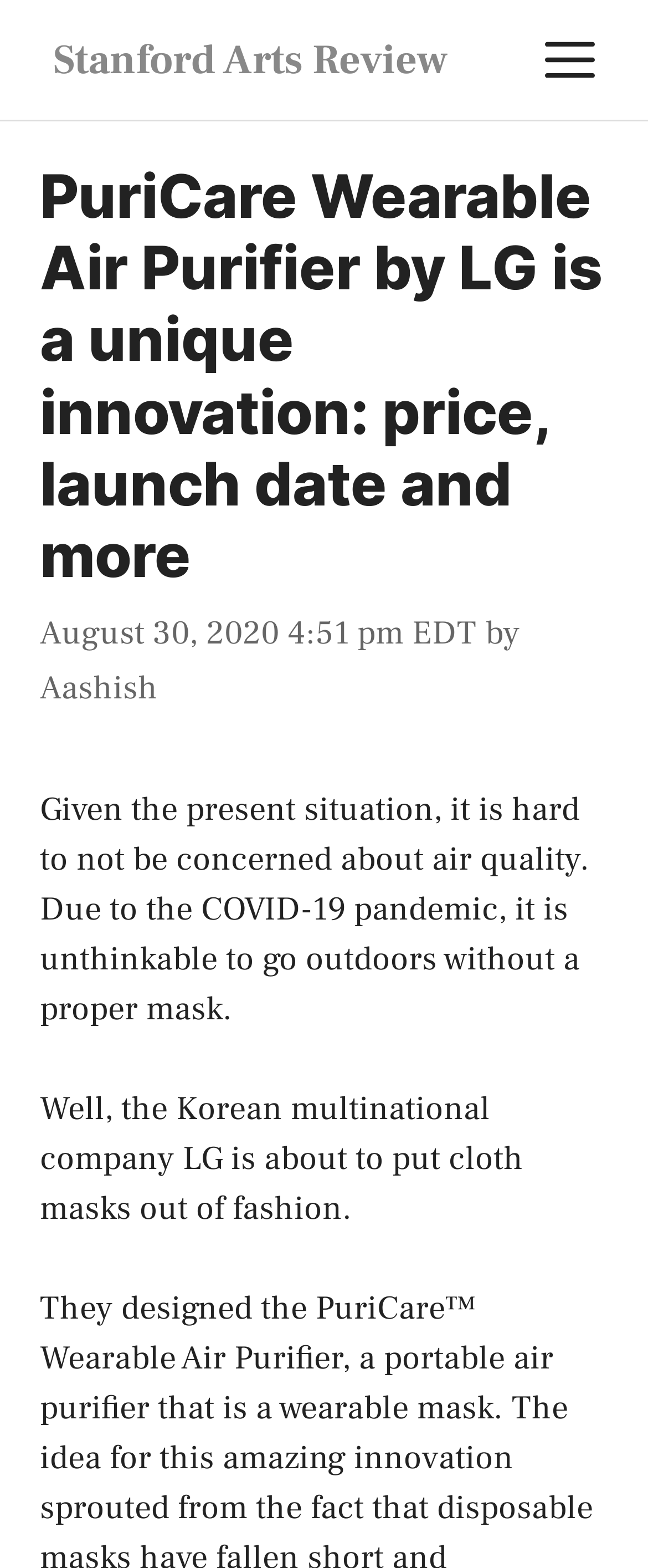Using the description "Aashish", predict the bounding box of the relevant HTML element.

[0.062, 0.425, 0.244, 0.453]